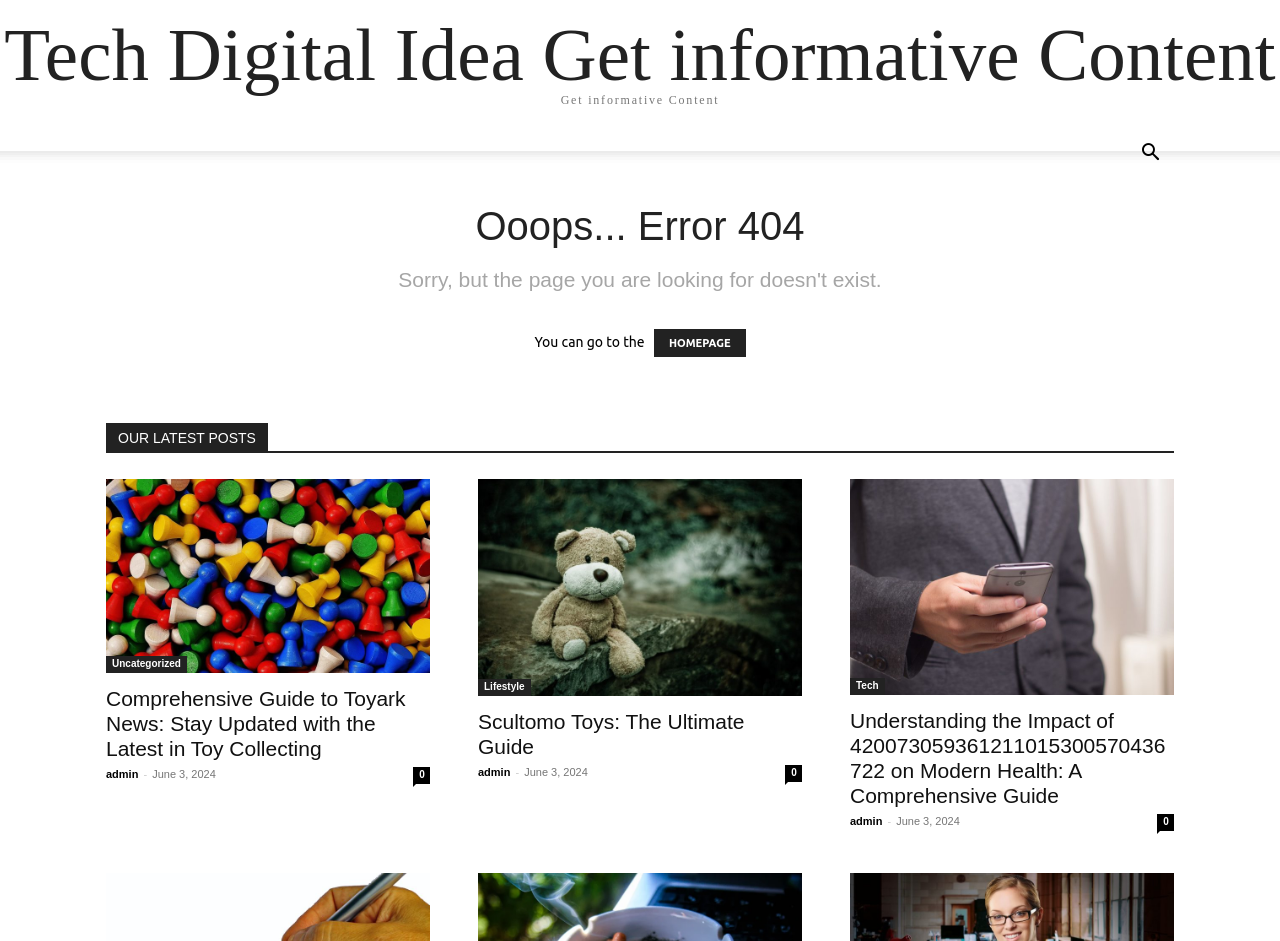Please specify the bounding box coordinates of the element that should be clicked to execute the given instruction: 'Learn about 420073059361211015300570436722'. Ensure the coordinates are four float numbers between 0 and 1, expressed as [left, top, right, bottom].

[0.664, 0.509, 0.917, 0.739]